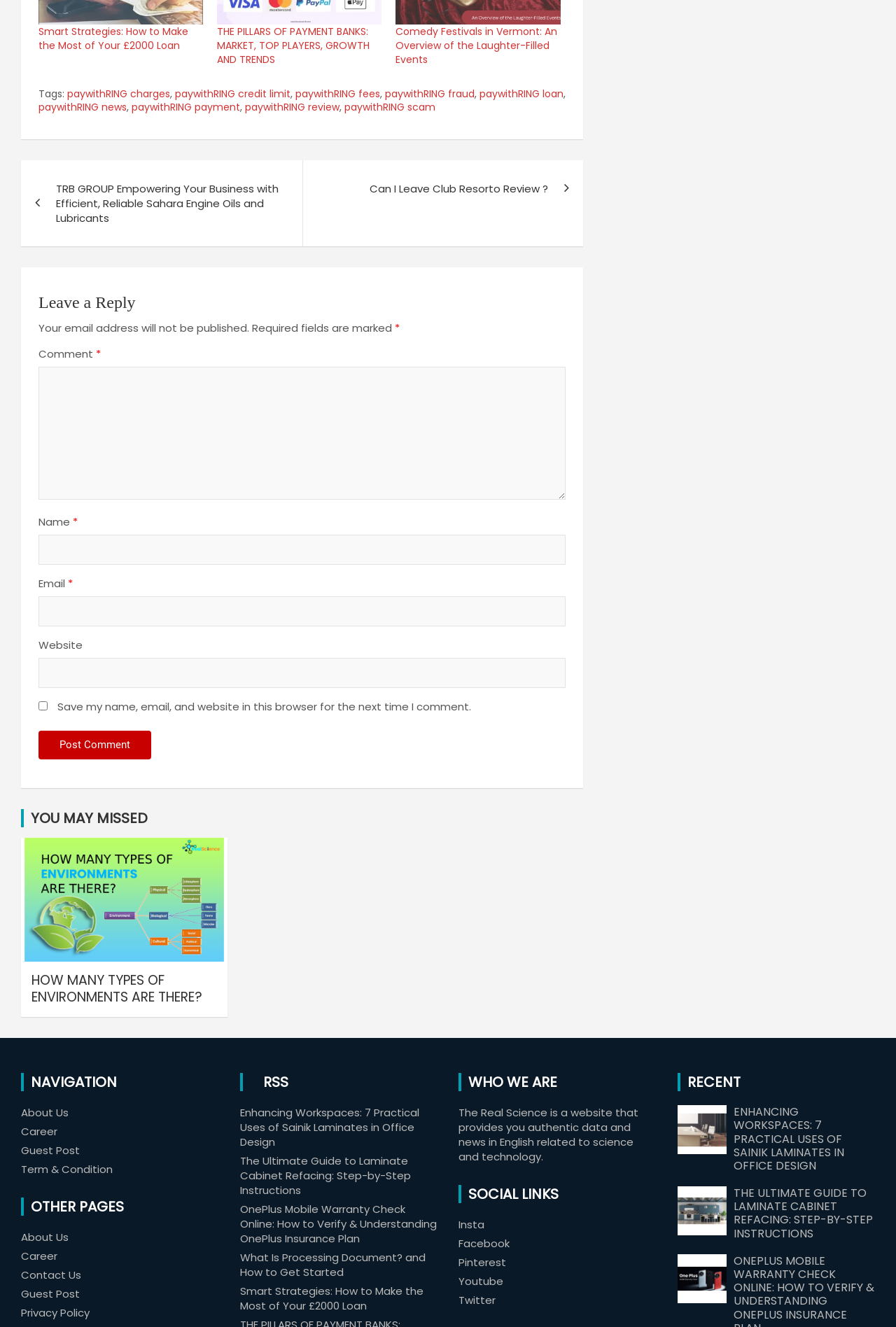What is the title of the first post?
Relying on the image, give a concise answer in one word or a brief phrase.

Smart Strategies: How to Make the Most of Your £2000 Loan